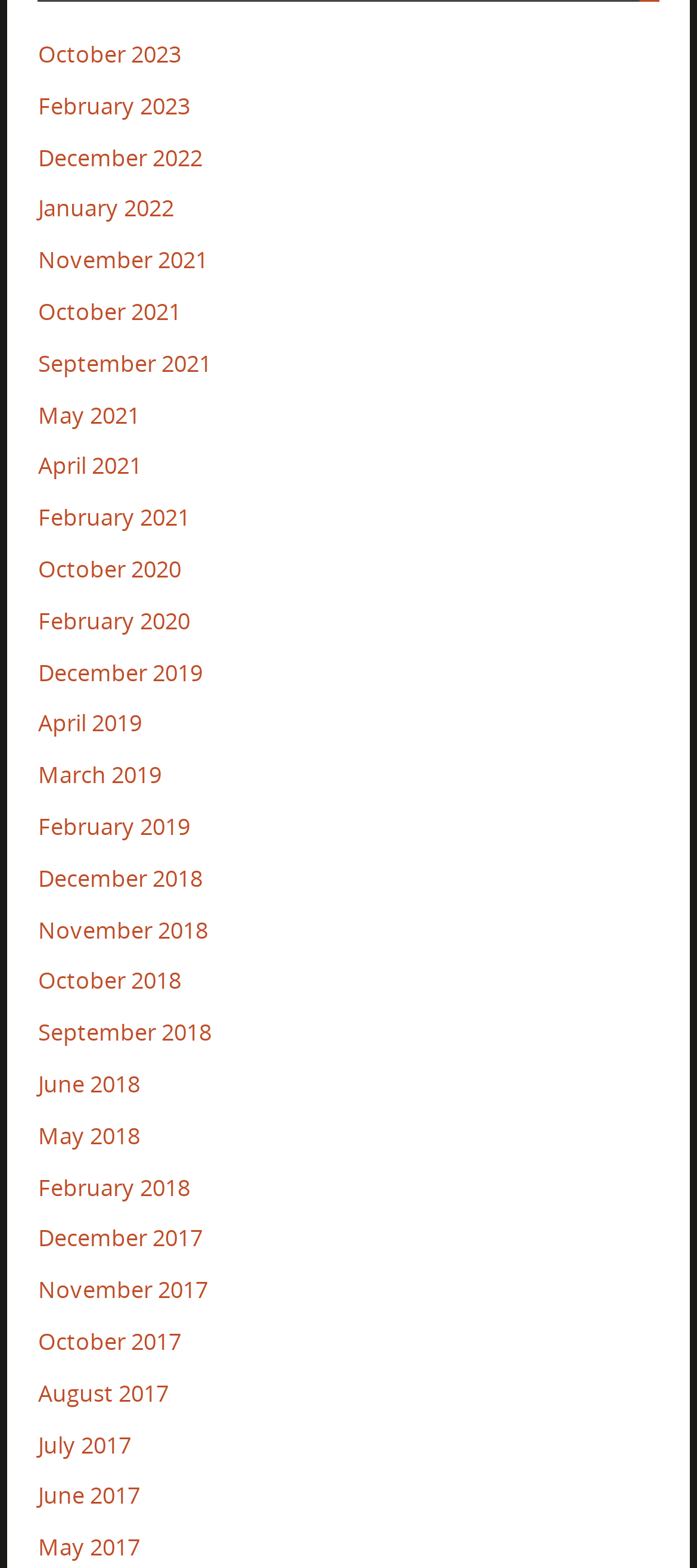Identify the bounding box coordinates of the section to be clicked to complete the task described by the following instruction: "view October 2023". The coordinates should be four float numbers between 0 and 1, formatted as [left, top, right, bottom].

[0.055, 0.025, 0.26, 0.044]